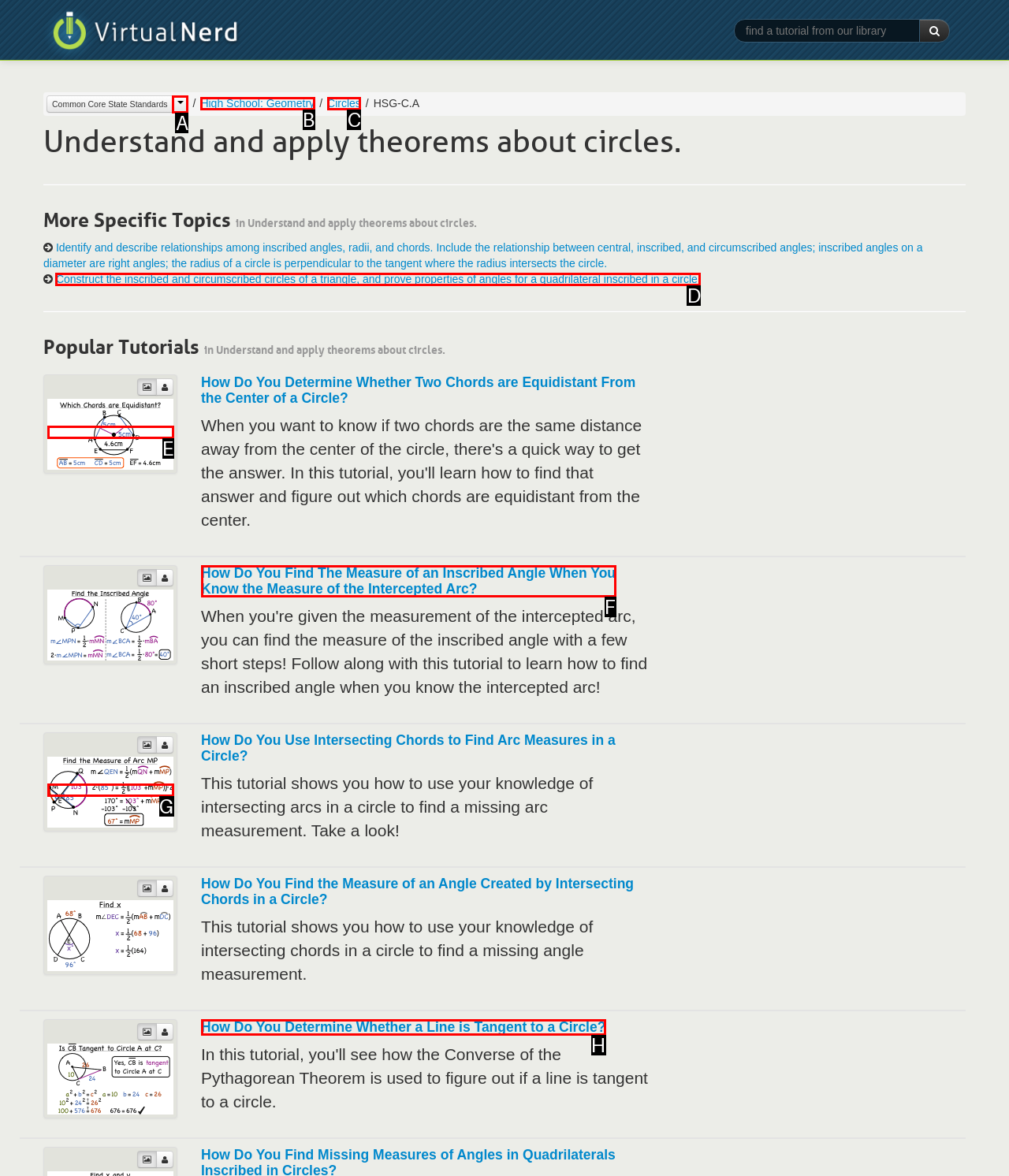Identify the letter corresponding to the UI element that matches this description: parent_node: Common Core State Standards
Answer using only the letter from the provided options.

A